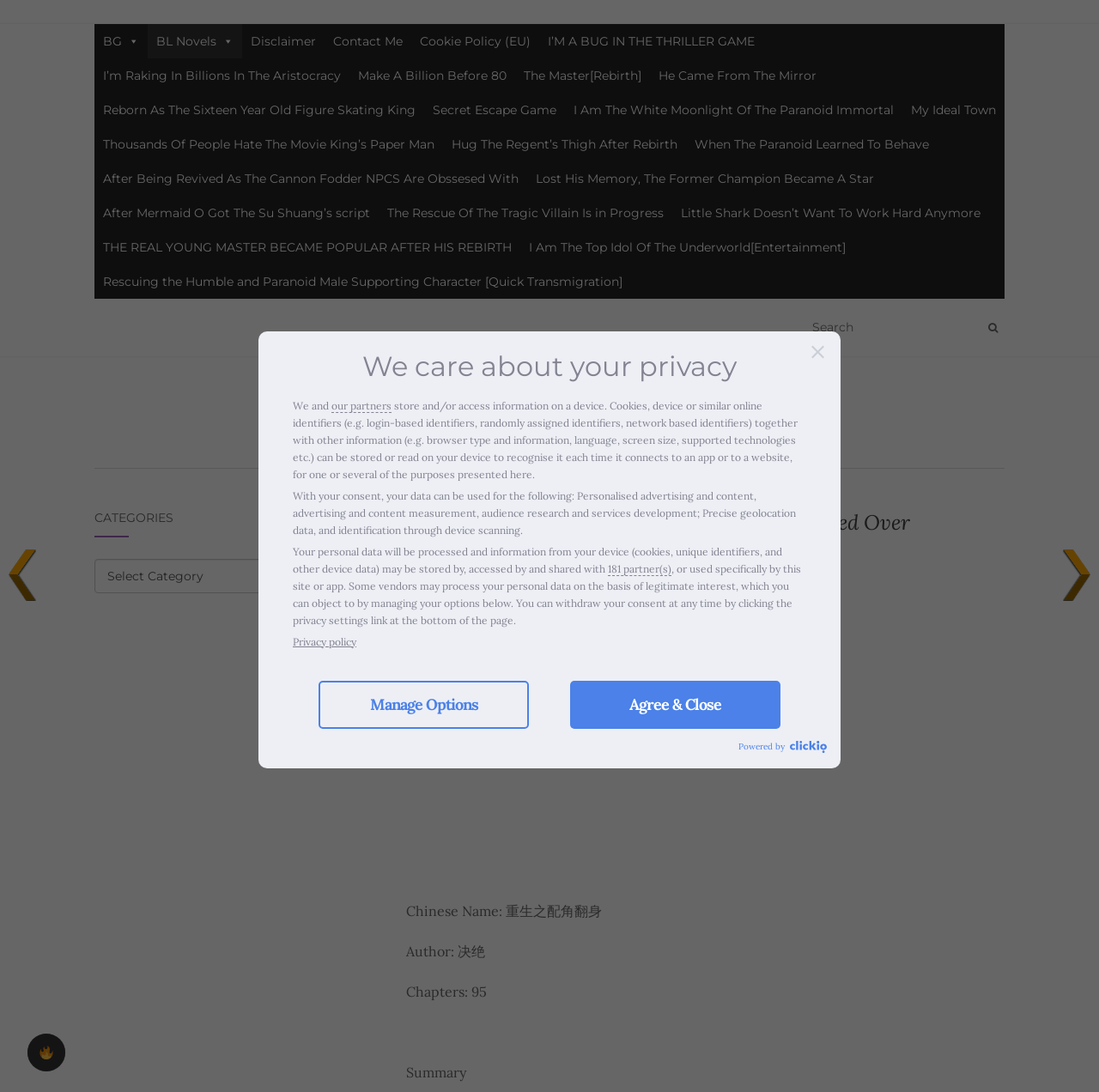Please predict the bounding box coordinates (top-left x, top-left y, bottom-right x, bottom-right y) for the UI element in the screenshot that fits the description: Click Here

None